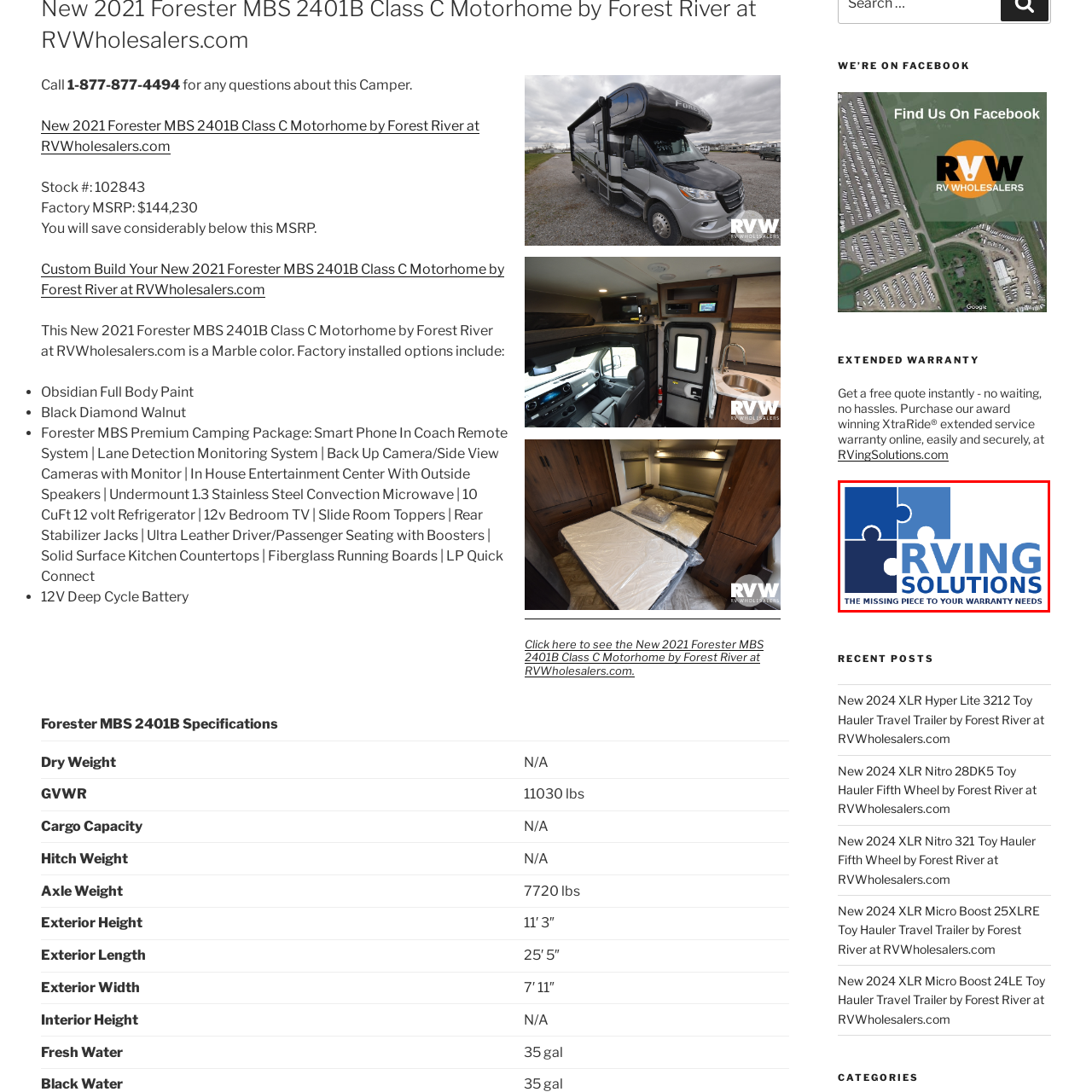Explain in detail what is shown in the red-bordered image.

The image showcases the logo of "RVing Solutions," featuring a design that incorporates puzzle pieces in varying shades of blue. The visual elements symbolize the concept of finding the perfect fit for warranty needs. Below the puzzle imagery, the text reads "THE MISSING PIECE TO YOUR WARRANTY NEEDS," emphasizing the company's commitment to providing comprehensive and tailored warranty services for RV enthusiasts. This logo effectively conveys both clarity and professionalism, reinforcing RVing Solutions' role in the RV industry.